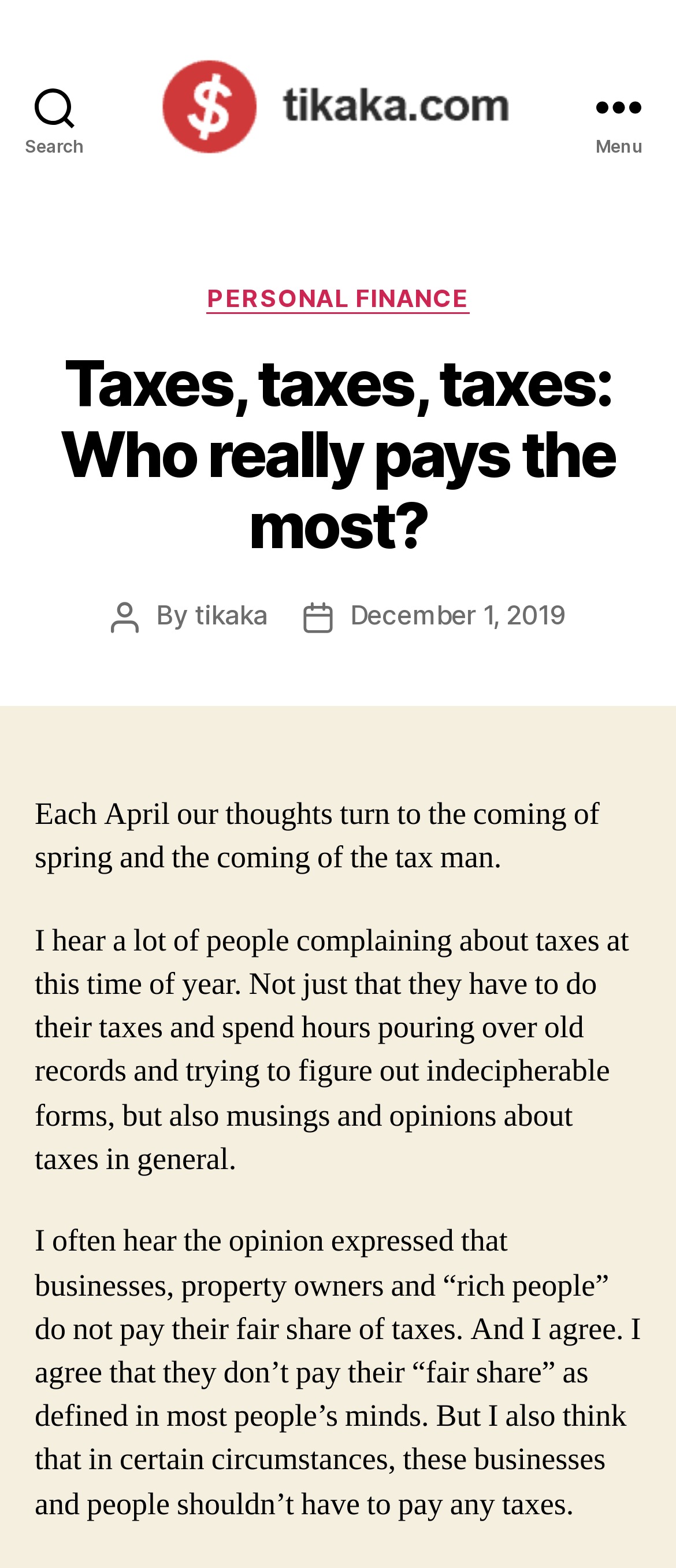What is the category of the article? Please answer the question using a single word or phrase based on the image.

PERSONAL FINANCE